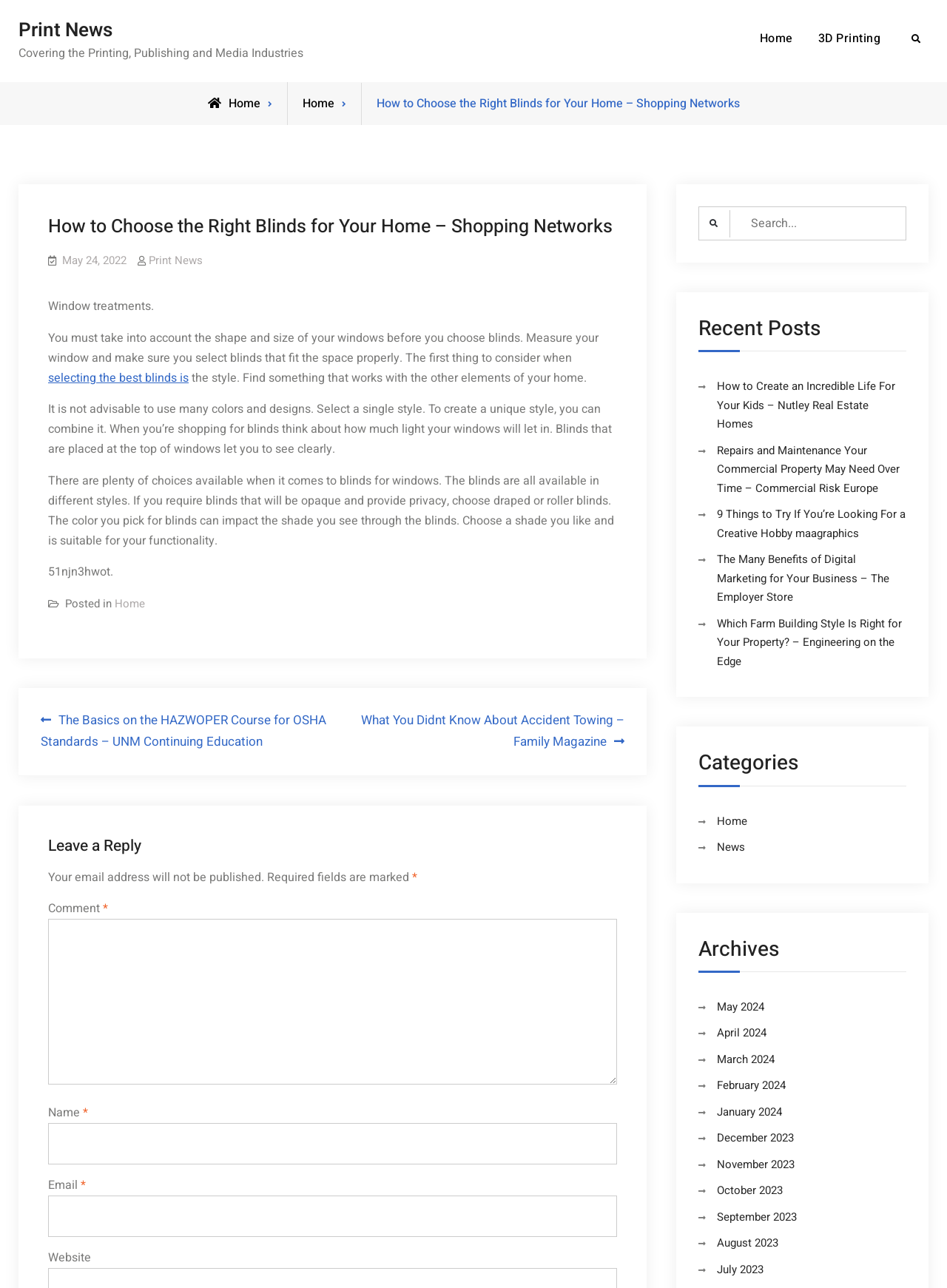How many recent posts are listed?
Answer the question with just one word or phrase using the image.

5